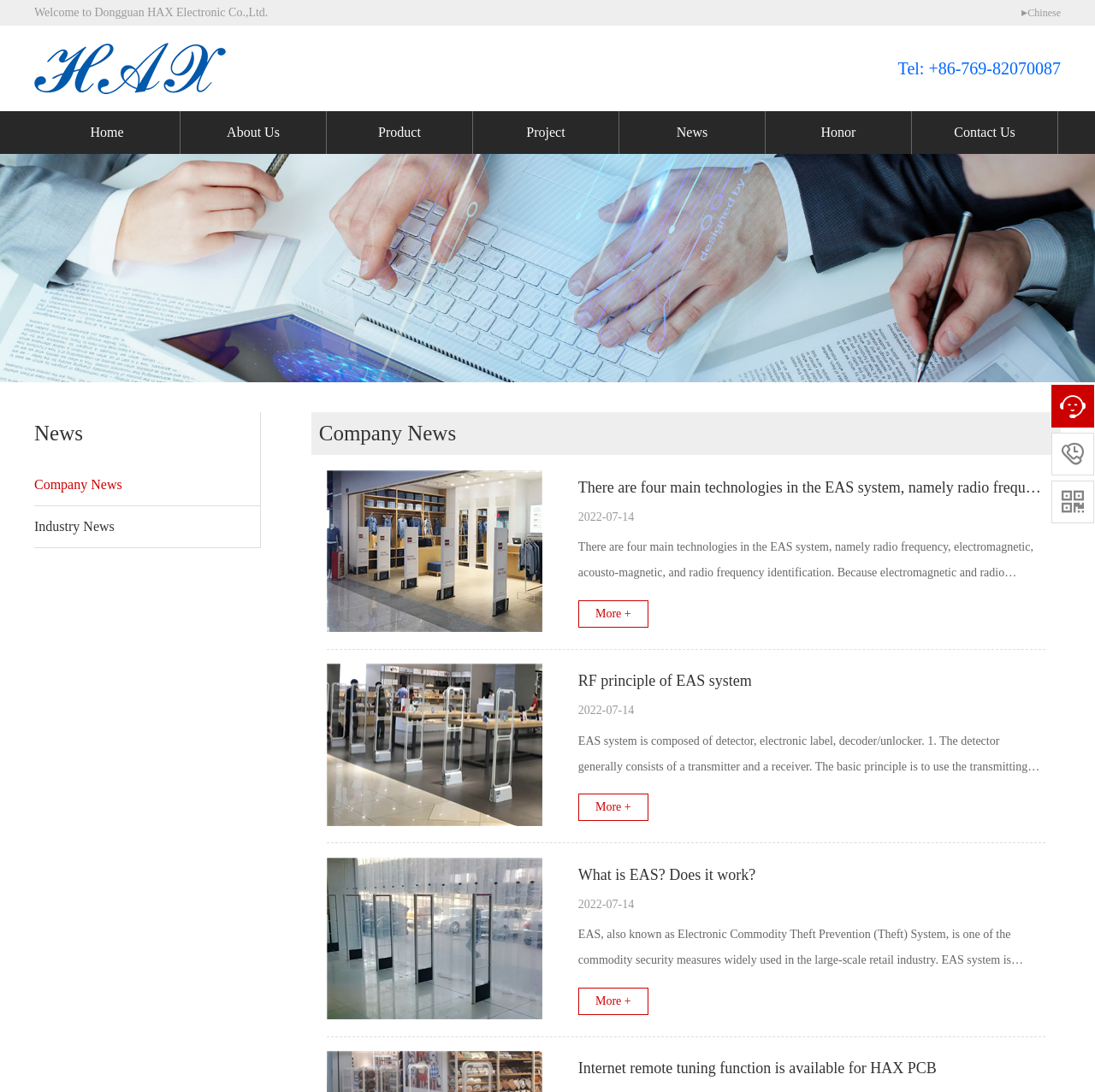Determine the bounding box coordinates of the clickable region to follow the instruction: "Check the 'Contact Us' page".

[0.833, 0.102, 0.966, 0.141]